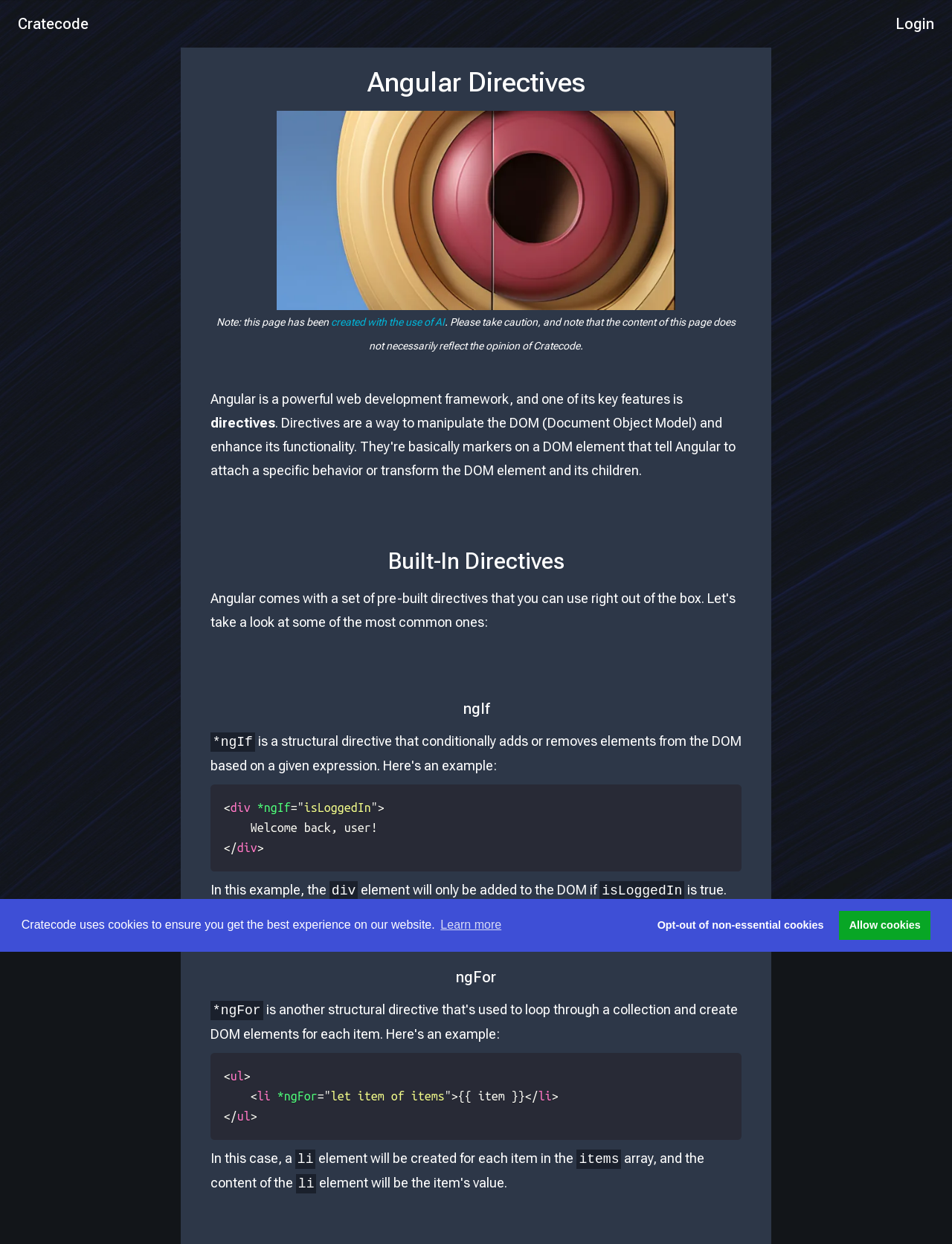Explain in detail what is displayed on the webpage.

This webpage is about Angular directives, a key feature of the Angular web development framework. At the top, there is a dialog box for cookie consent, which includes a message, three buttons (learn more, deny, and allow), and a description for each button. 

Below the dialog box, there are two links: "Cratecode" on the left and "Login" on the right. 

The main content of the webpage is divided into sections. The first section has a heading "Angular Directives" and an image of an eye shape on a toilet door handle. There is a note stating that the page was created with the use of AI and may not reflect the opinion of Cratecode.

The next section explains what Angular directives are and how they can be used to manipulate the DOM and enhance functionality. 

Following this introduction, there are two subsections: "Built-In Directives" and "ngIf". The "ngIf" subsection provides an example of how to use the ngIf directive, including code snippets and explanations. 

Below "ngIf", there is another subsection titled "ngFor", which also includes code examples and explanations of how to use the ngFor directive. 

Throughout the webpage, there are various text elements, headings, and code snippets that provide detailed information about Angular directives and their usage.